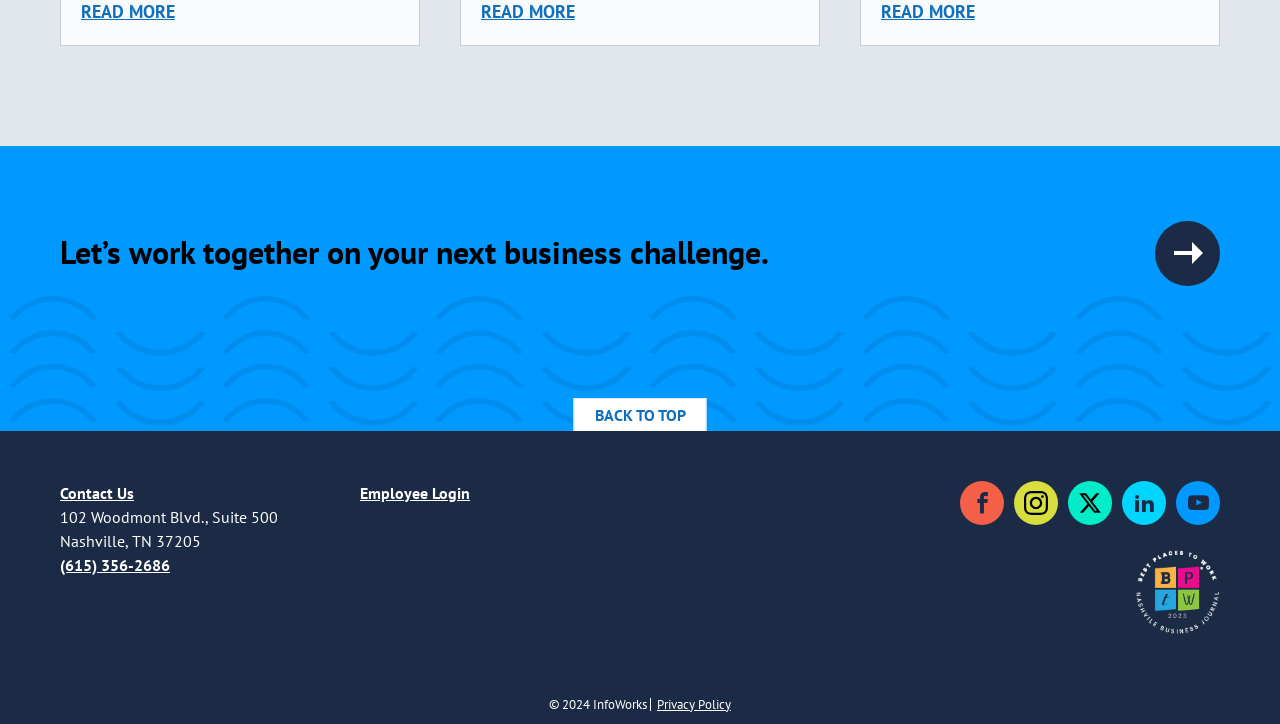Identify the bounding box for the described UI element: "(615) 356-2686".

[0.047, 0.766, 0.133, 0.794]